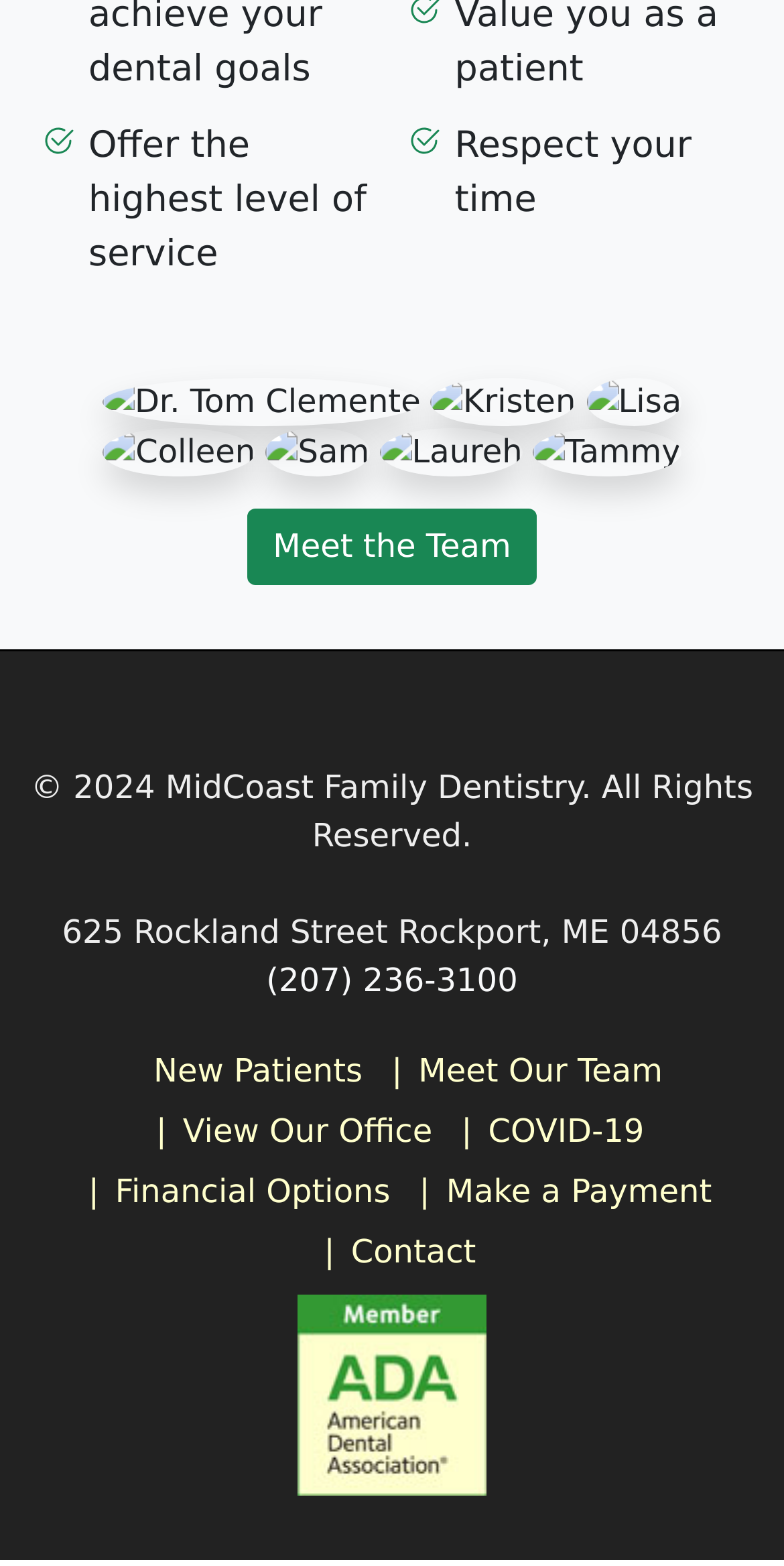What is the name of the dentist in the first image?
Based on the screenshot, provide your answer in one word or phrase.

Dr. Tom Clemente